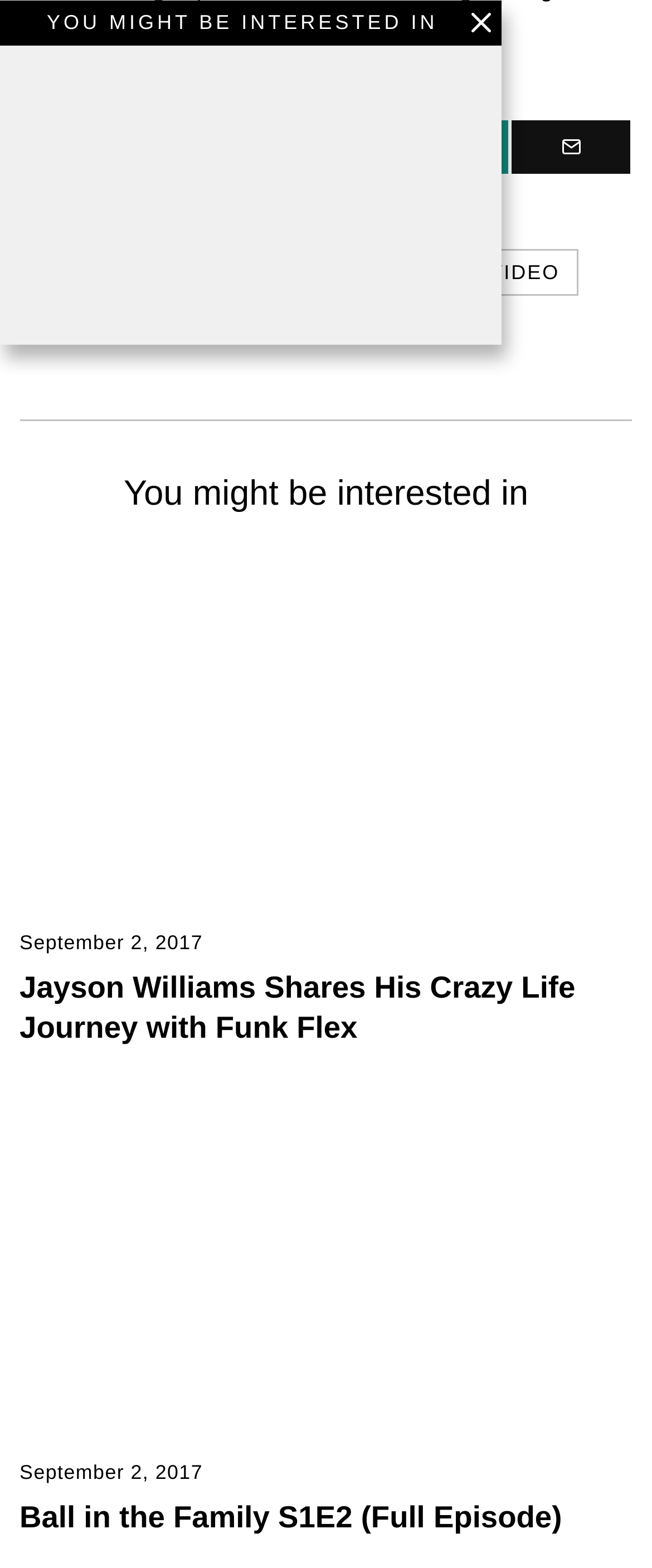How many articles are on this webpage?
Please answer the question with a single word or phrase, referencing the image.

2